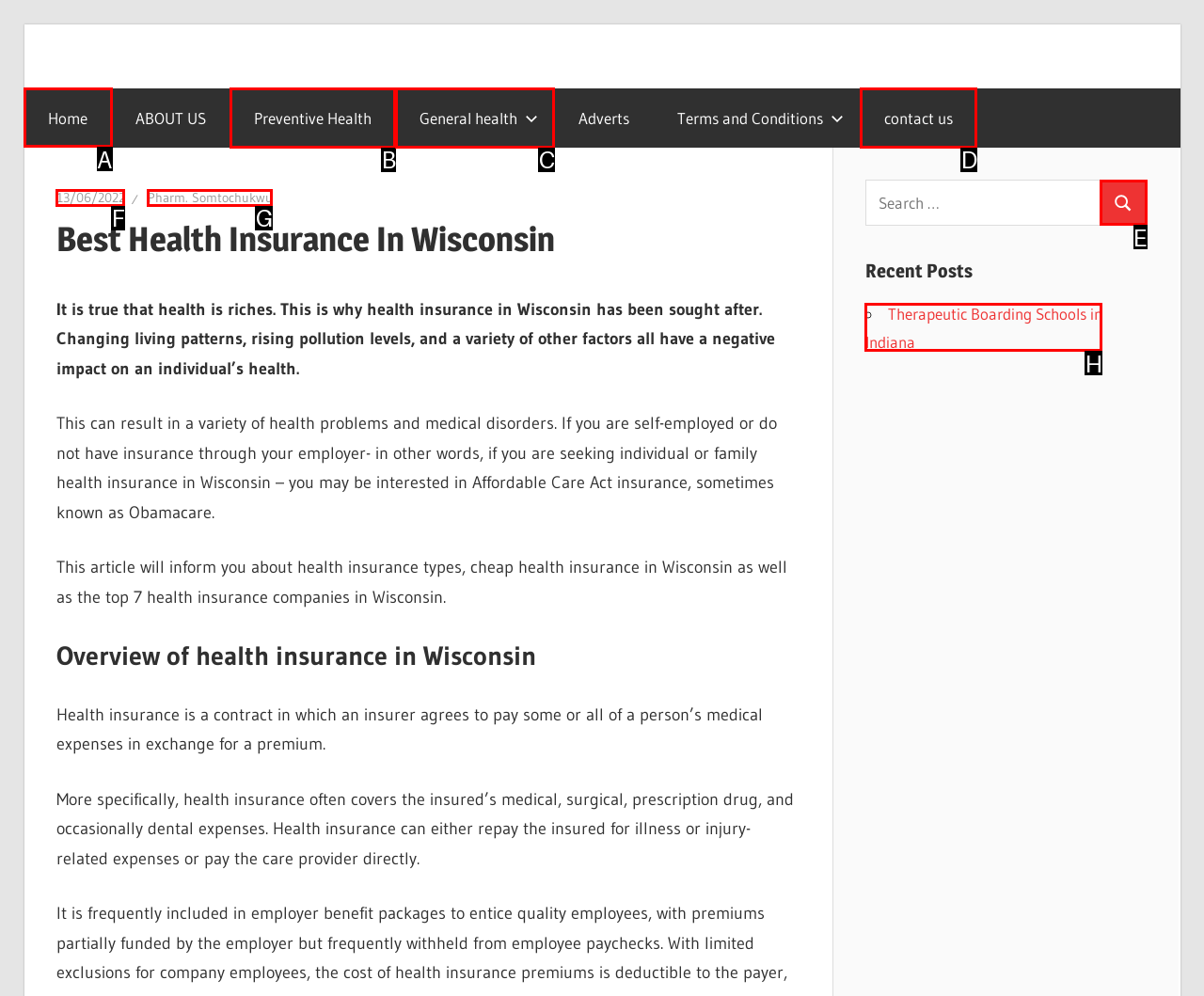Point out the UI element to be clicked for this instruction: Click on the 'Home' link. Provide the answer as the letter of the chosen element.

A